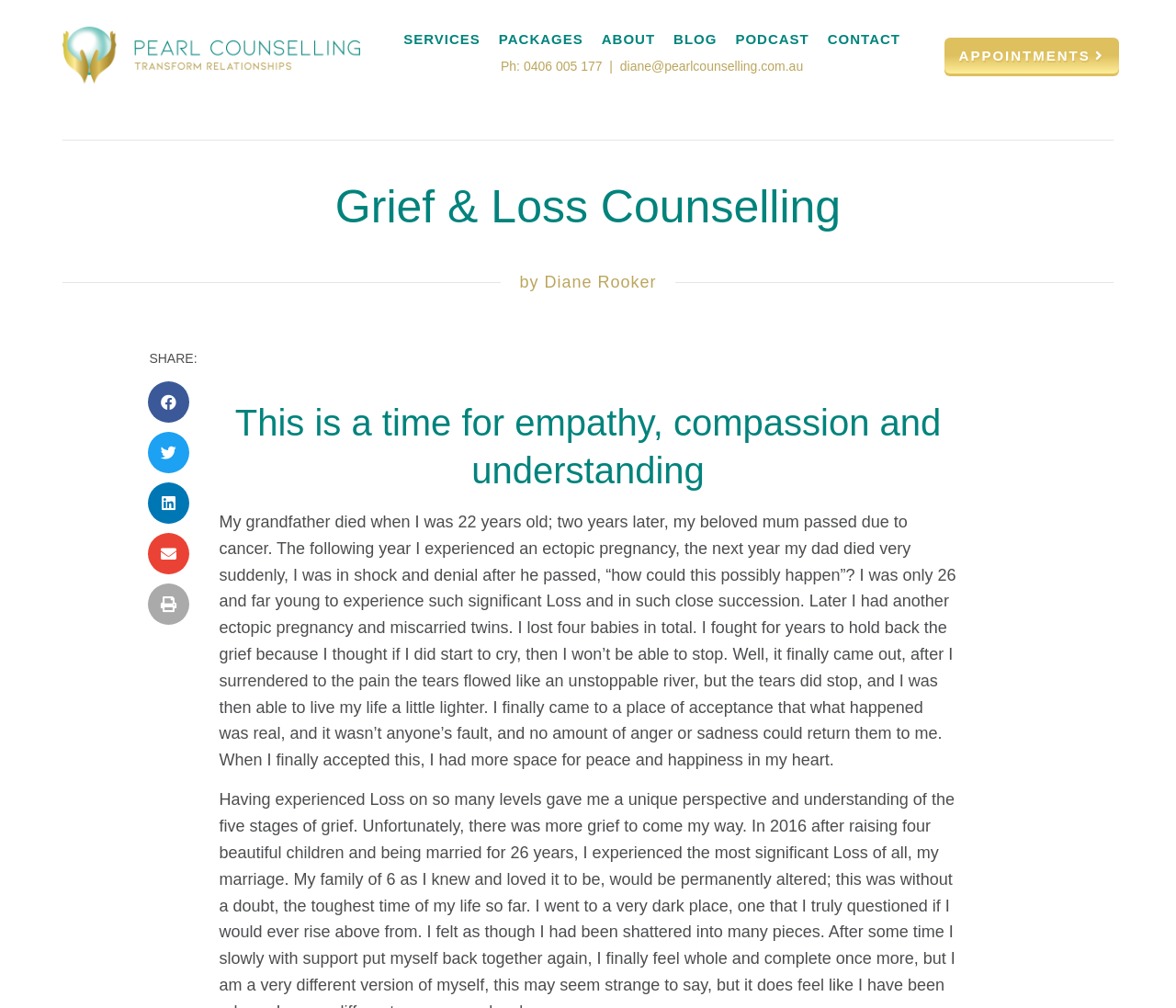Determine the bounding box coordinates of the UI element described below. Use the format (top-left x, top-left y, bottom-right x, bottom-right y) with floating point numbers between 0 and 1: aria-label="Share on email"

[0.126, 0.529, 0.161, 0.57]